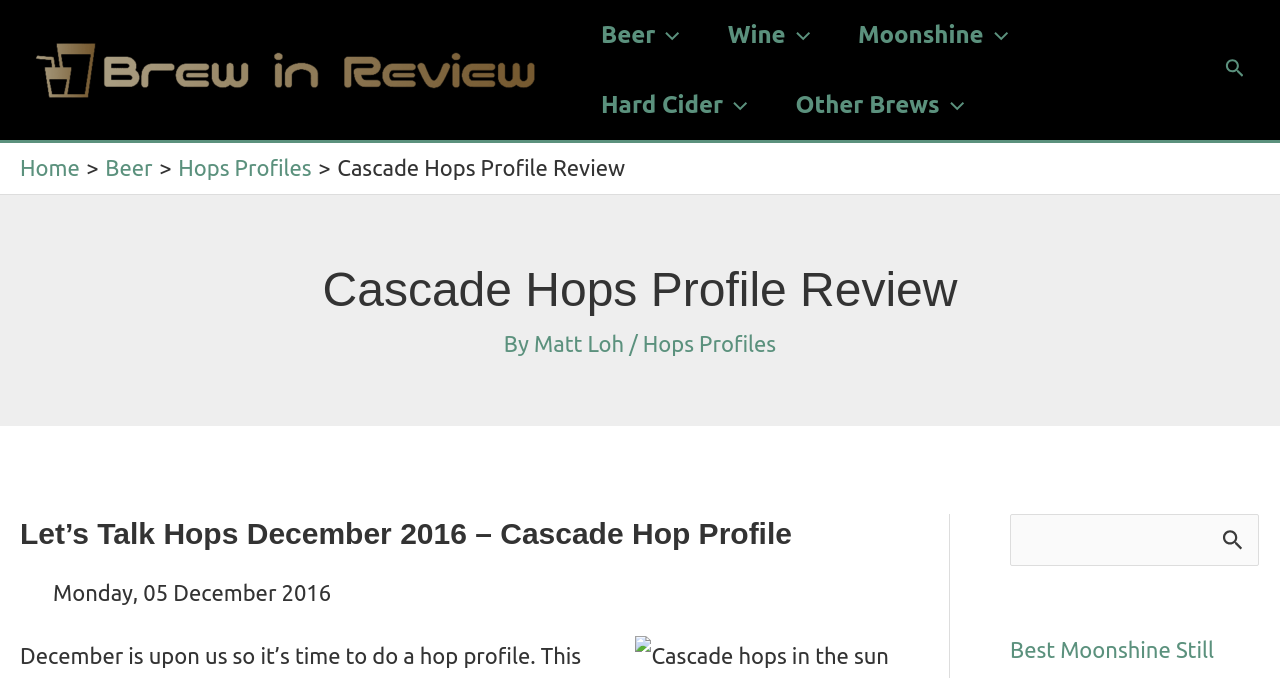What is the image below the article title?
Answer the question in as much detail as possible.

The image below the article title is an image of 'Cascade hops in the sun', which is located at the bottom of the webpage, below the description list section.